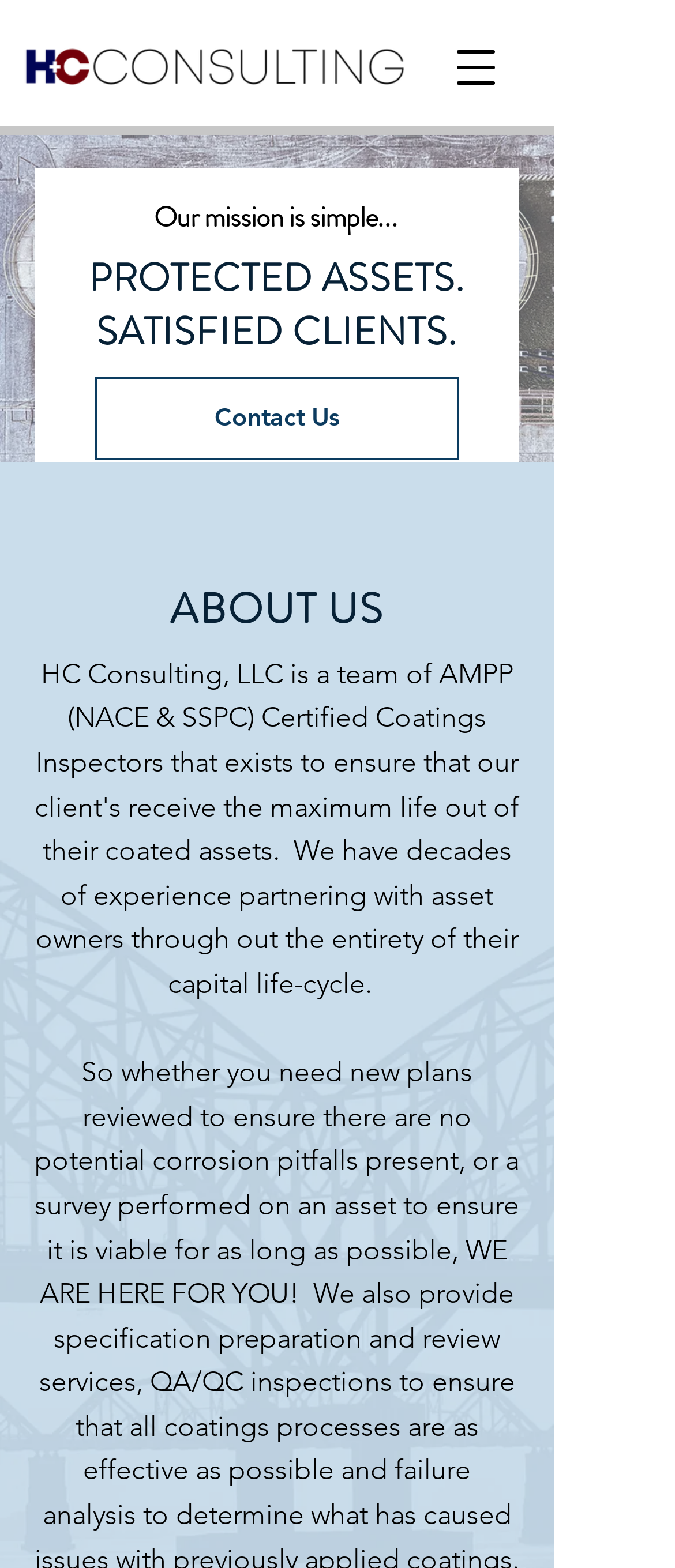What is the purpose of the button?
Answer the question with a detailed and thorough explanation.

The button is located at the top right corner of the webpage, and it has a popup dialog, which implies that its purpose is to open a navigation menu.